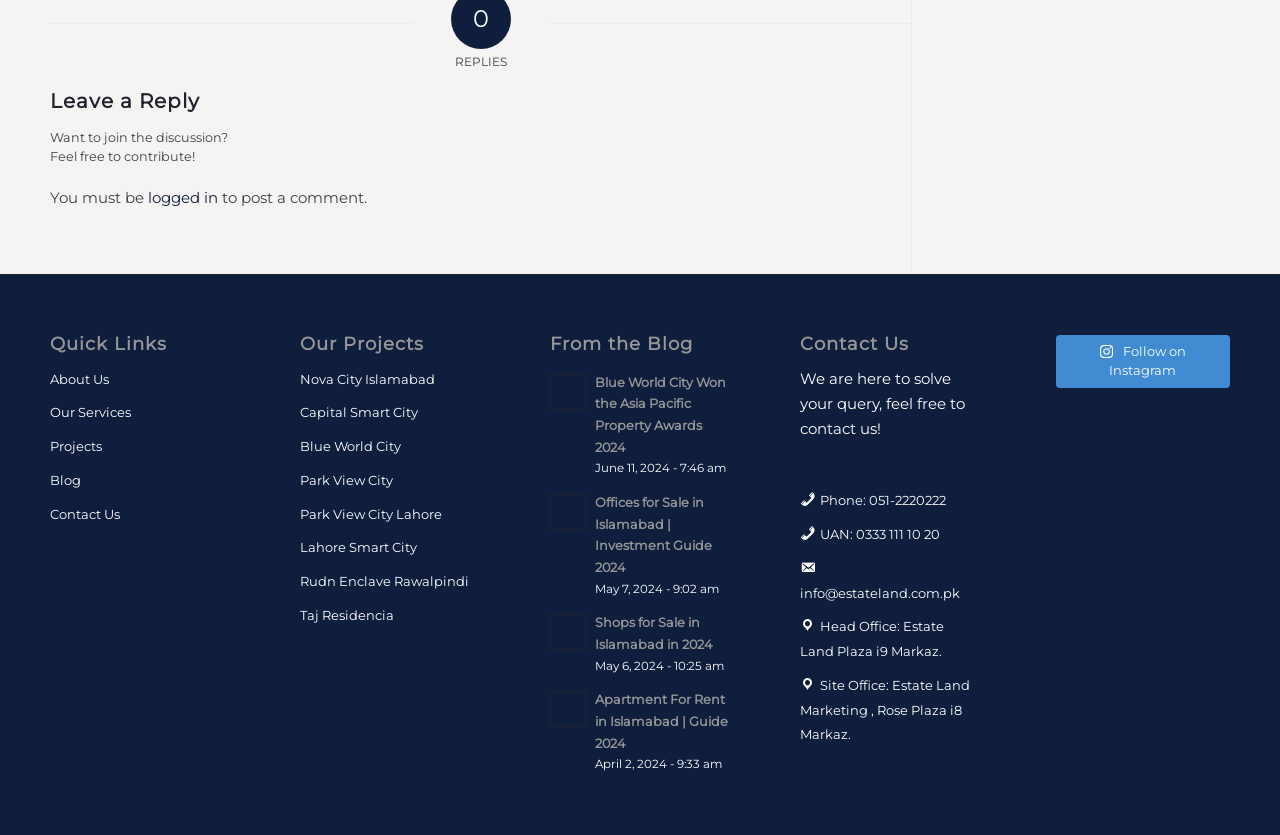What is the phone number to contact?
Refer to the screenshot and respond with a concise word or phrase.

051-2220222